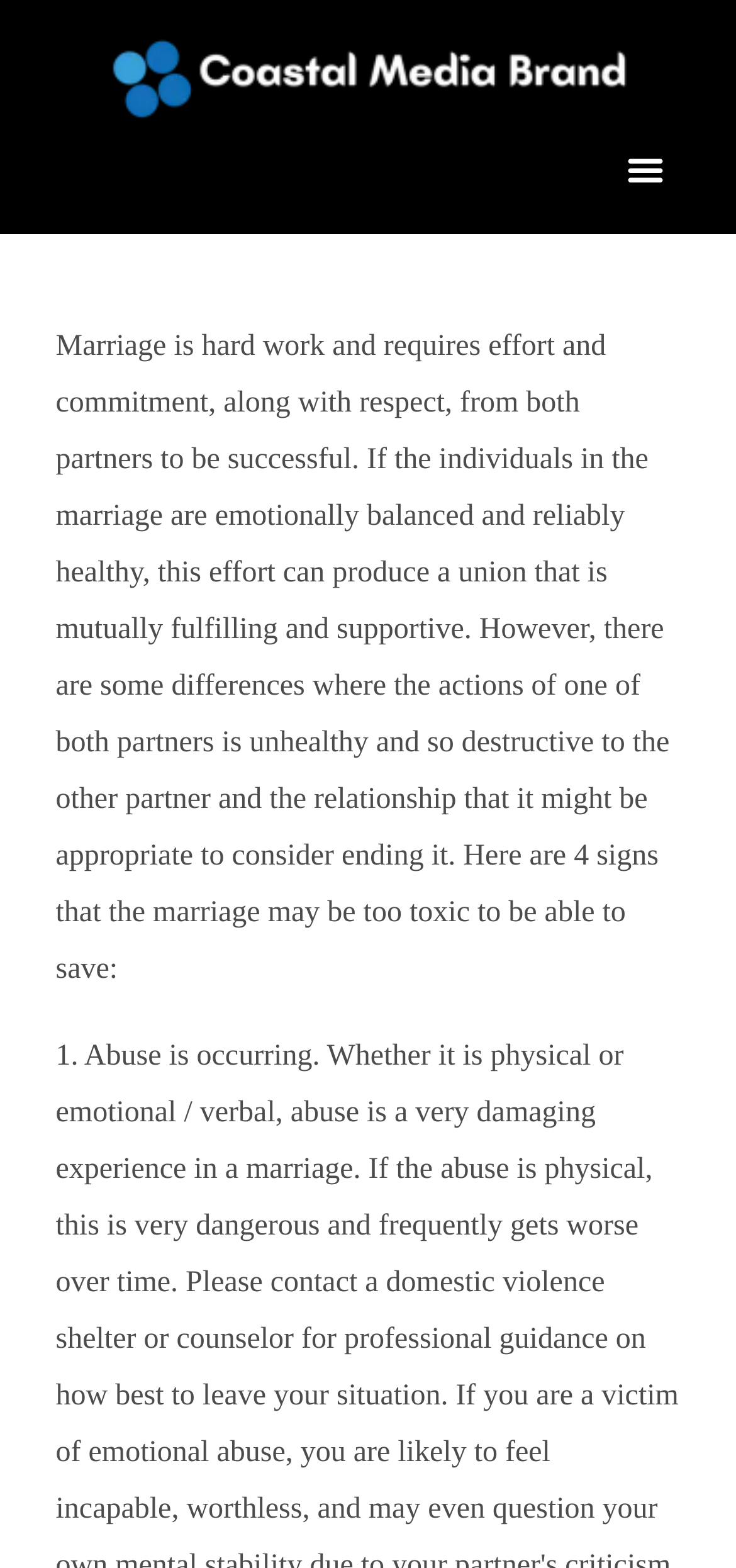Respond to the question below with a single word or phrase:
What is the company name?

Coastal Media Brand